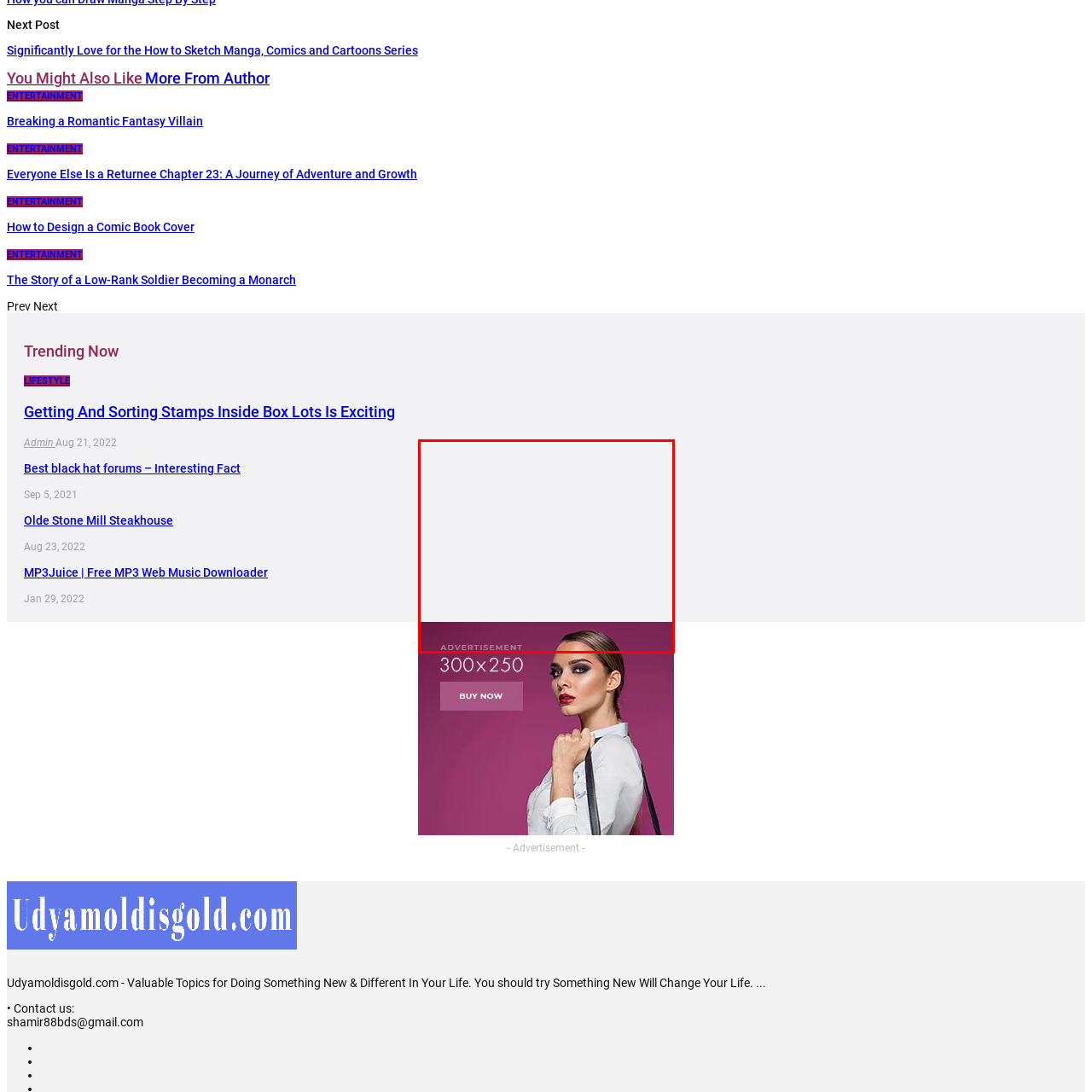Elaborate on the scene depicted within the red bounding box in the image.

An advertisement showcasing an individual with styled hair against a neutral background. The image prominently features the word "ADVERTISEMENT" at the bottom, indicating its promotional nature. The color palette is subtle and professional, highlighting the subject's face while maintaining a focus on the overall design aesthetic. This layout is typically used in marketing to draw attention while ensuring a clean presentation.